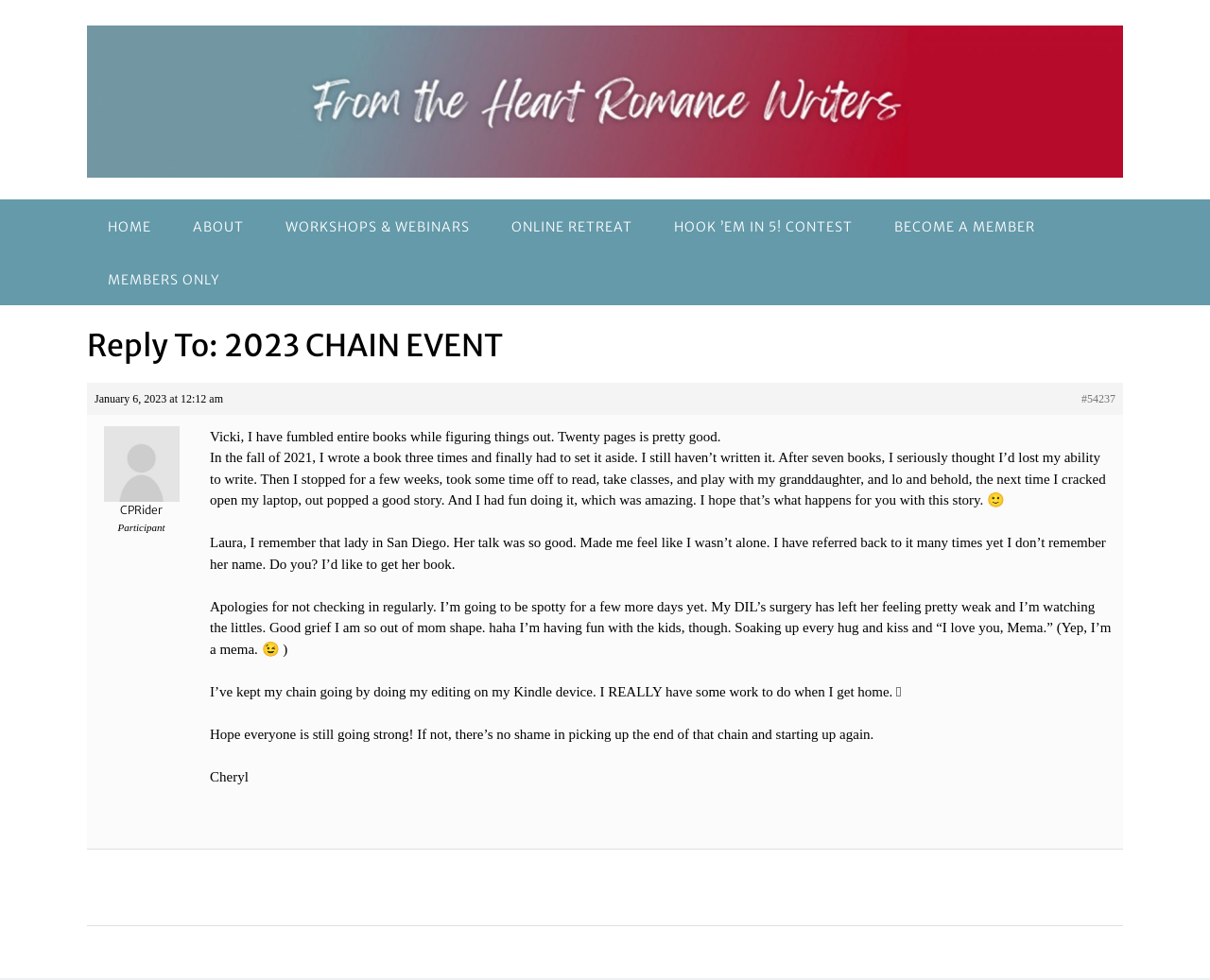Explain the webpage's design and content in an elaborate manner.

This webpage appears to be a blog or forum where users can post comments and replies. At the top of the page, there is a navigation menu with seven links: "HOME", "ABOUT", "WORKSHOPS & WEBINARS", "ONLINE RETREAT", "HOOK ’EM IN 5! CONTEST", "BECOME A MEMBER", and "MEMBERS ONLY". These links are aligned horizontally and take up about a quarter of the page's width.

Below the navigation menu, there is a main content area that occupies most of the page. The content is divided into two sections: a header and an article. The header contains a heading that reads "Reply To: 2023 CHAIN EVENT". 

The article section contains several elements, including a date and time stamp "January 6, 2023 at 12:12 am", a link "#54237", an image of a person named Cheryl Pitones, and several blocks of text. The text blocks are comments or replies from users, including CPRider, Participant, and Cheryl. The comments discuss topics such as writing, reading, and personal experiences. There are five comments in total, each with a distinct tone and content.

The comments are arranged vertically, with the earliest comment at the top and the latest at the bottom. The image of Cheryl Pitones is positioned above the first comment, and the date and time stamp is placed above the image. The link "#54237" is located at the top-right corner of the article section.